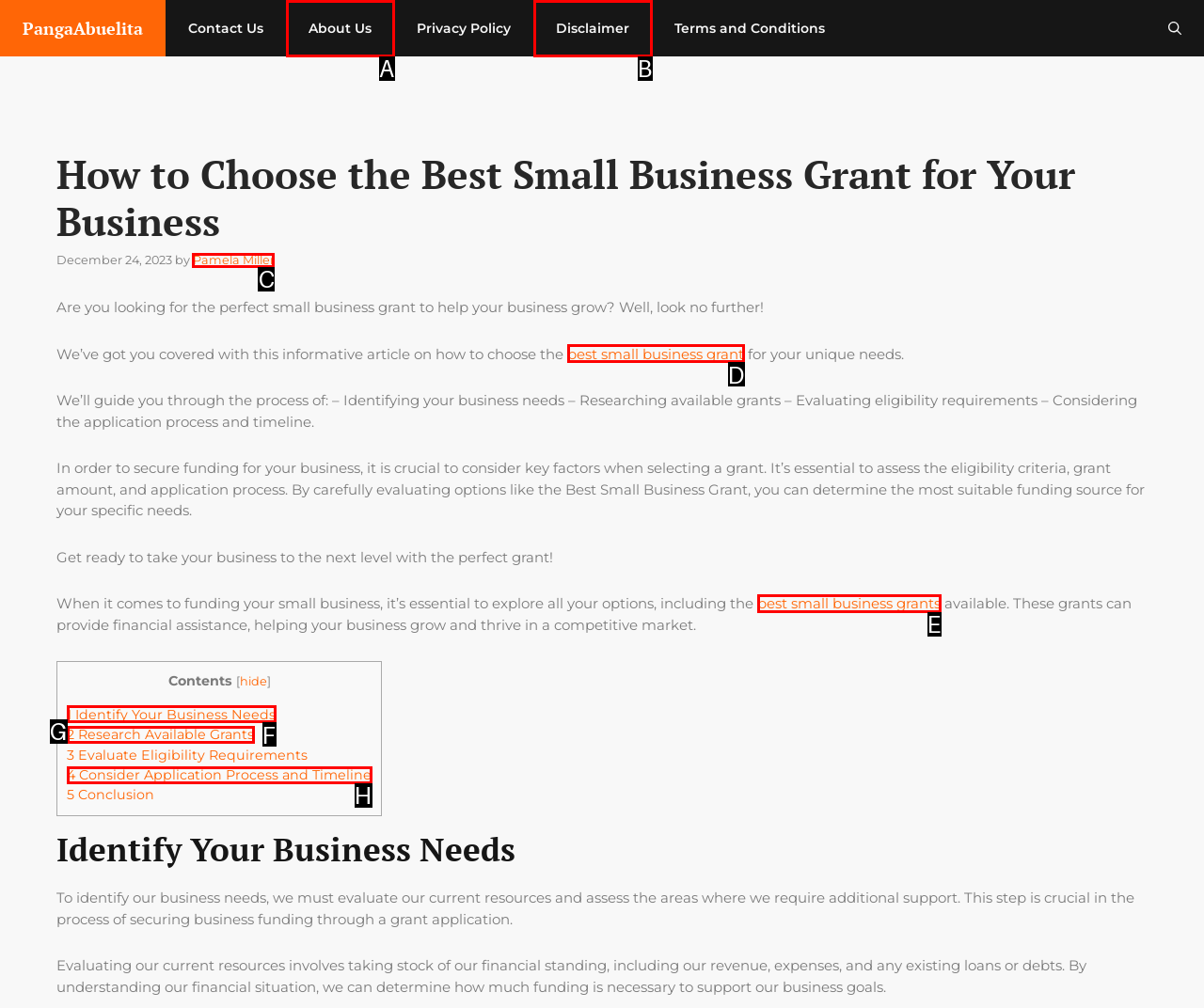Tell me which letter corresponds to the UI element that will allow you to Read the article by Pamela Miller. Answer with the letter directly.

C